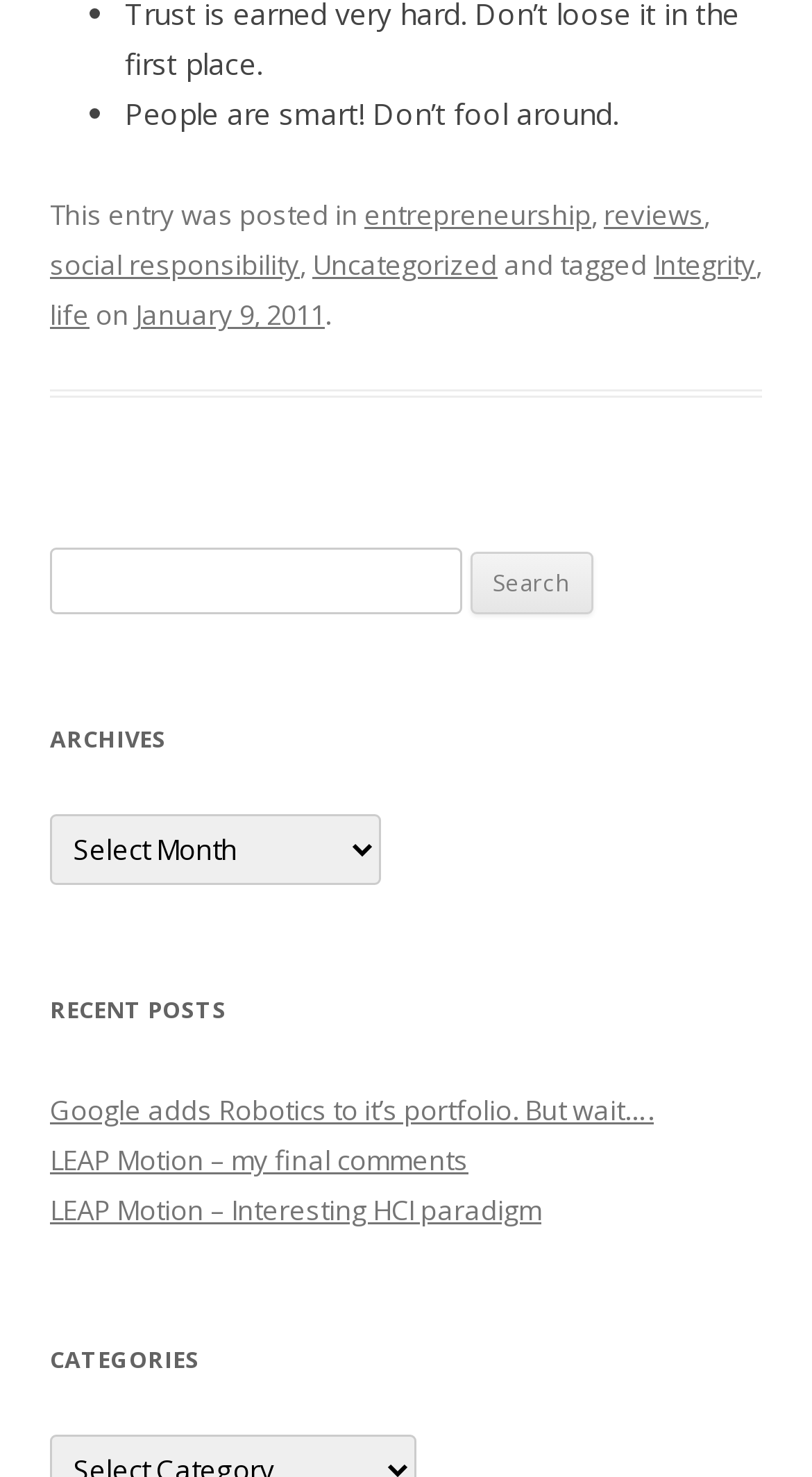How many recent posts are listed on the webpage? Based on the image, give a response in one word or a short phrase.

3